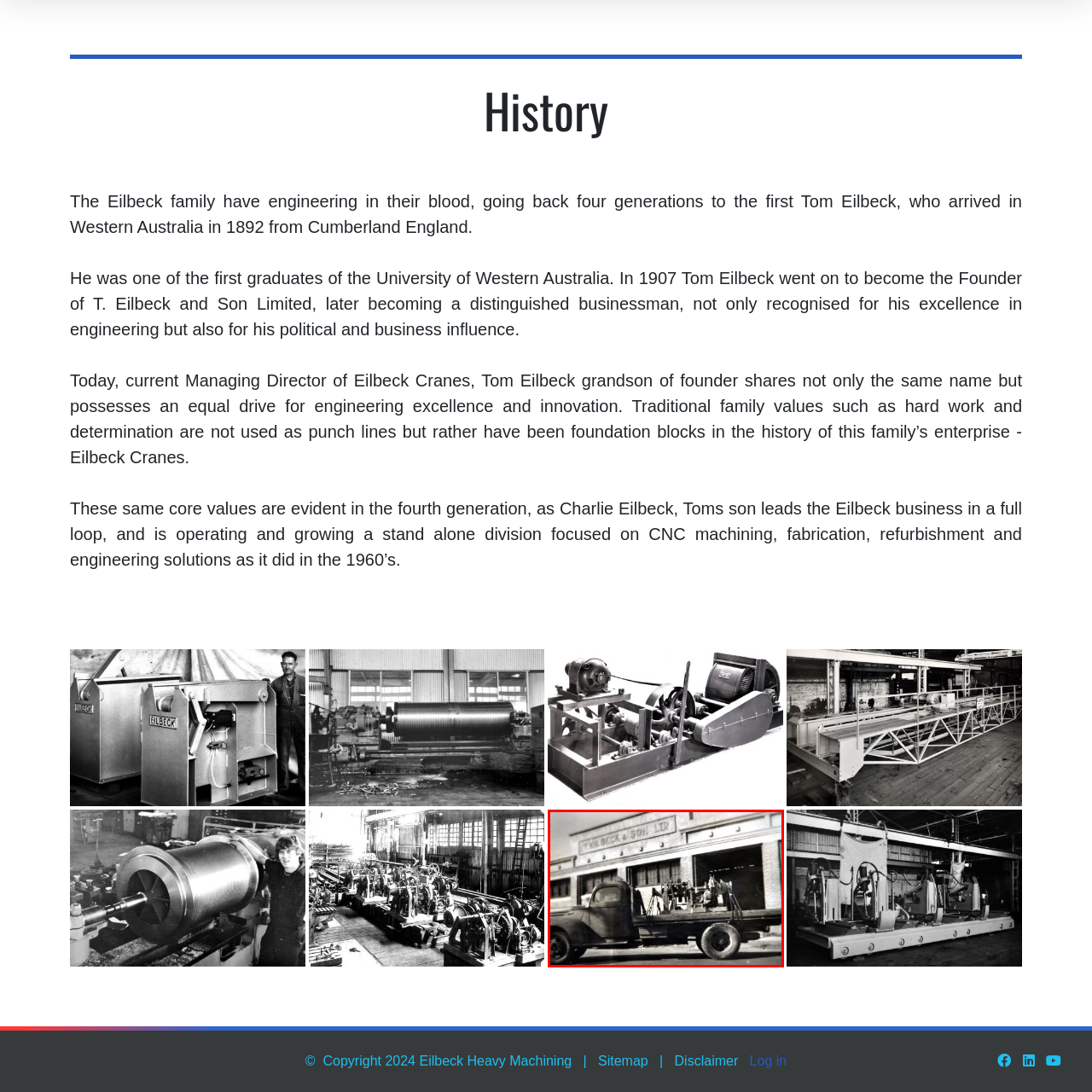Explain in detail what is depicted in the image within the red-bordered box.

The image depicts a historical scene from the early days of T. Eilbeck and Son Limited, showcasing a vintage truck loaded with machinery, parked in front of the company's building. The façade reveals the name "T. Eilbeck & Son Ltd," emphasizing the firm’s legacy in engineering and manufacturing. This photograph captures a moment that reflects the family’s long-standing commitment to hard work and innovation, pivotal in shaping Western Australia's engineering landscape since its founding in 1907 by Tom Eilbeck. Notably, the truck is a symbol of the company's operational roots, hinting at the industrial pursuits that have flourished across generations.